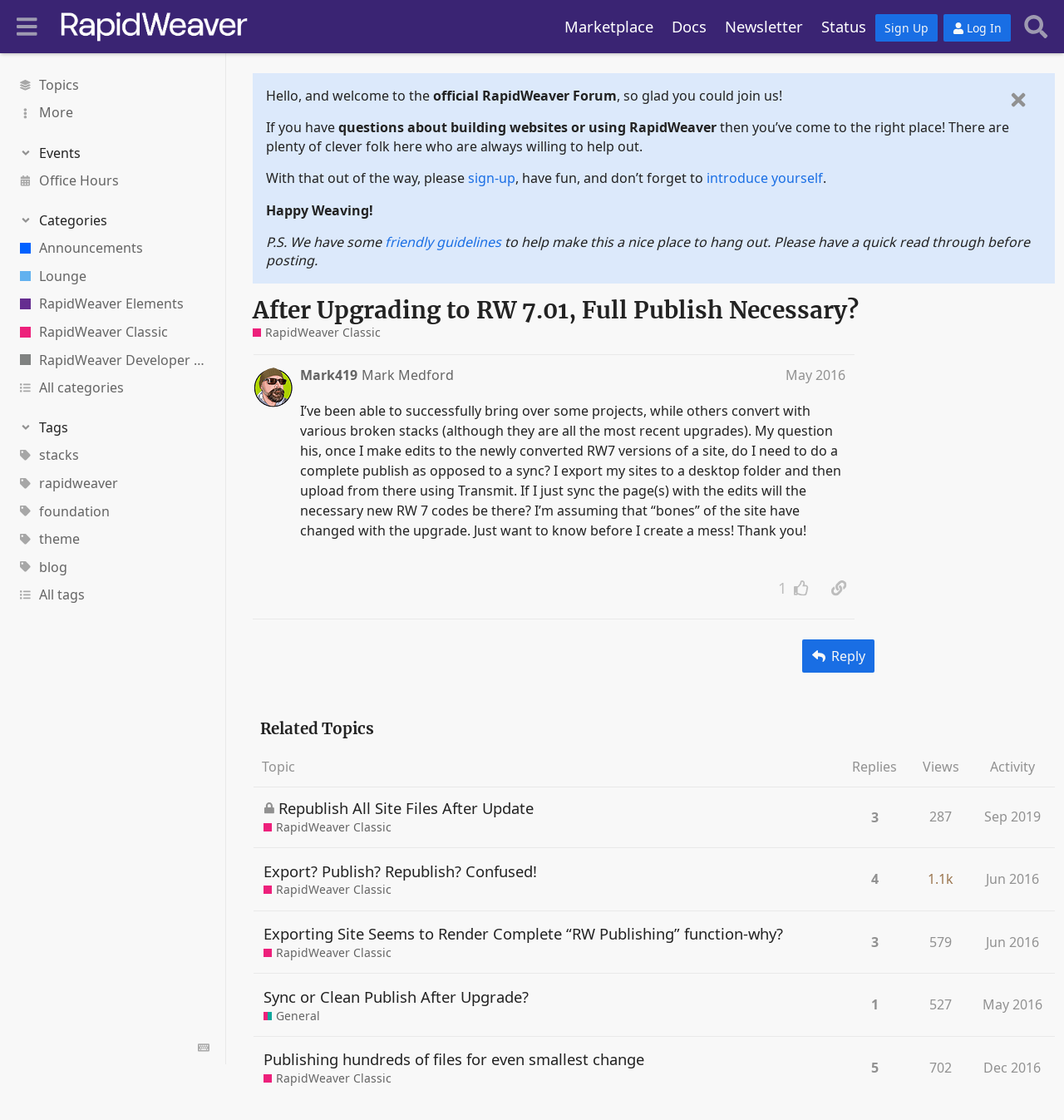Using the description "Events", predict the bounding box of the relevant HTML element.

[0.016, 0.128, 0.196, 0.144]